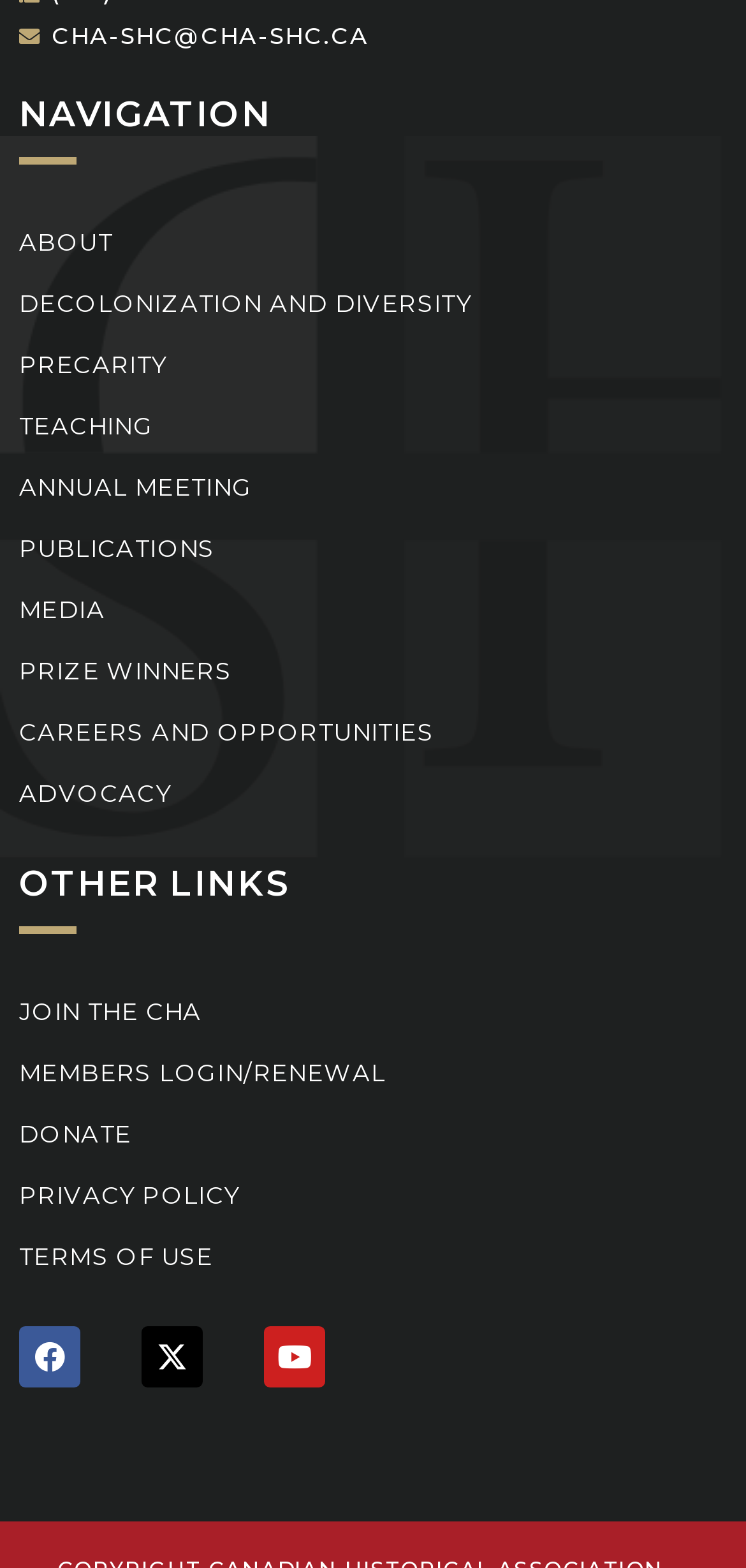Please find the bounding box coordinates of the element's region to be clicked to carry out this instruction: "Login or renew membership".

[0.026, 0.665, 0.974, 0.704]